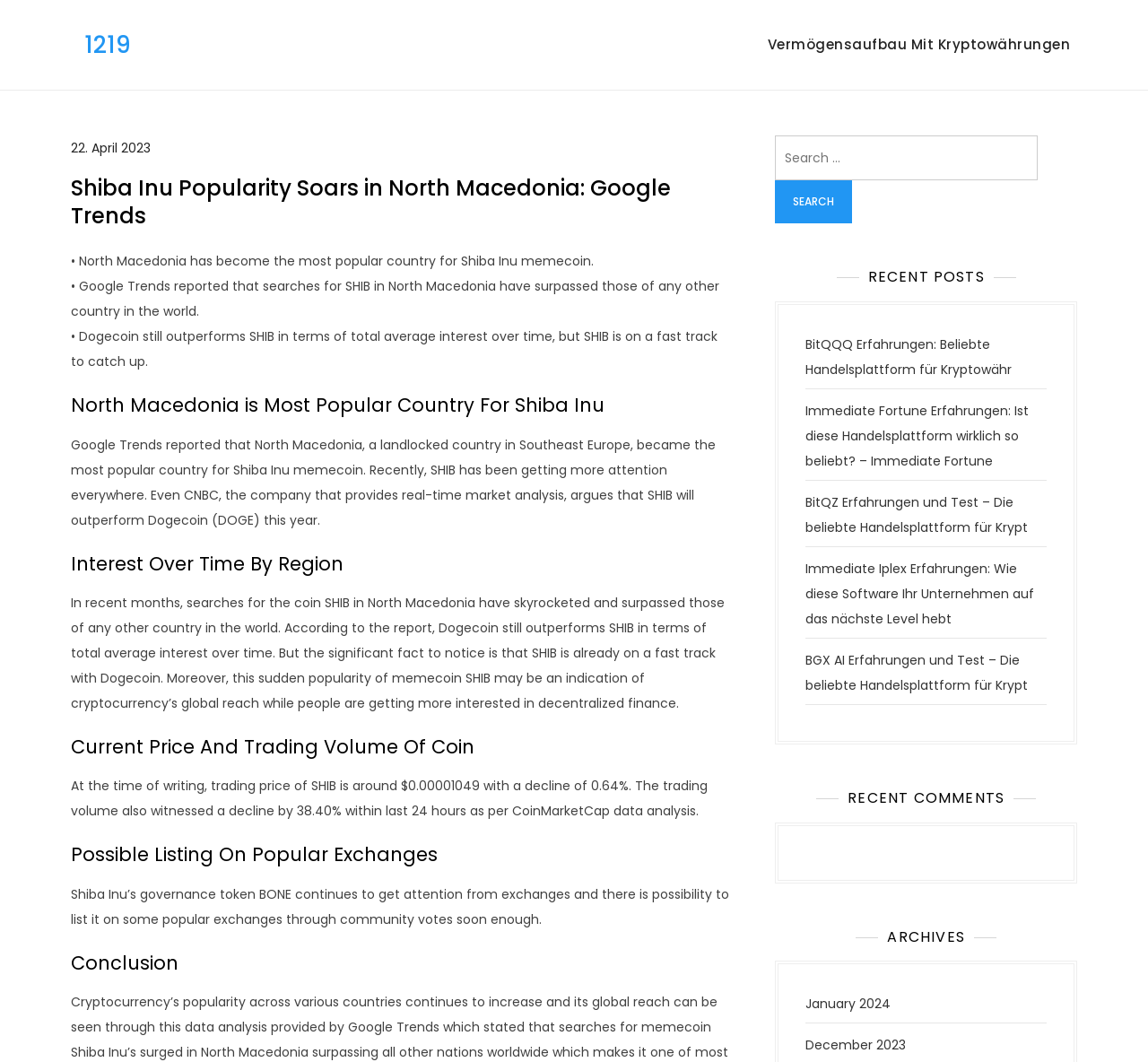Locate the bounding box coordinates of the element that should be clicked to execute the following instruction: "View the archives for January 2024".

[0.702, 0.937, 0.776, 0.954]